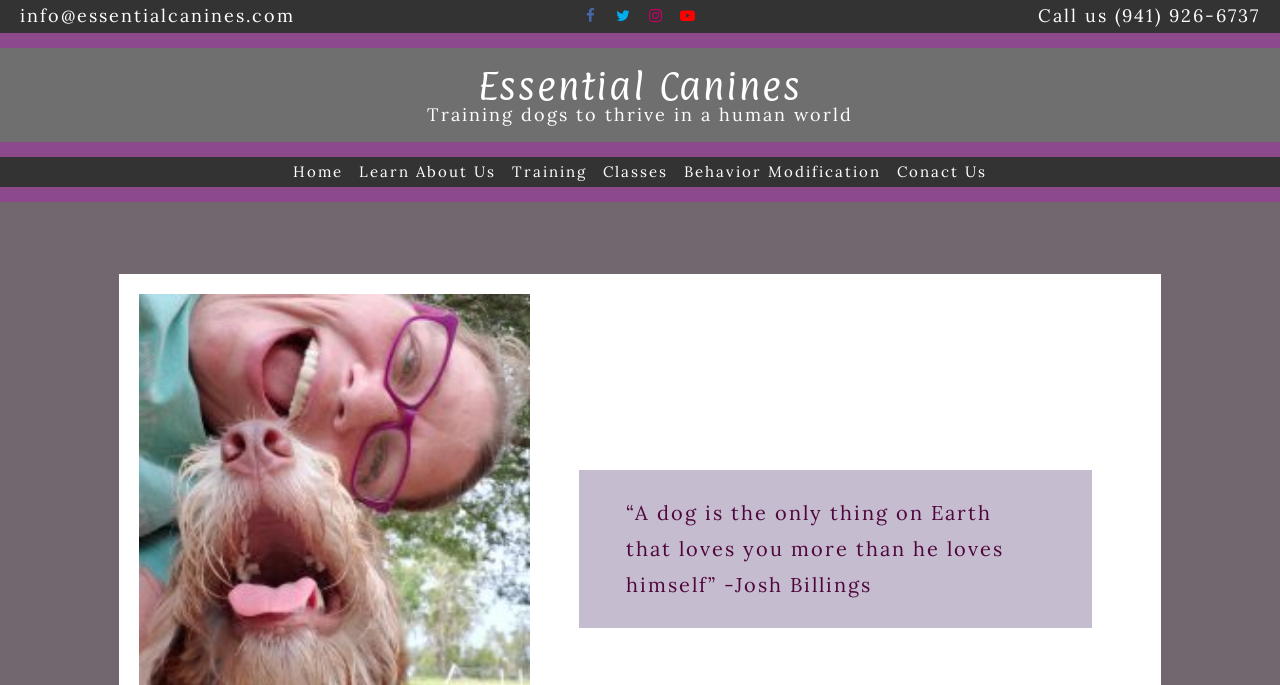Produce an elaborate caption capturing the essence of the webpage.

The webpage is about Essential Canines, a dog training service. At the top left, there is a link to the email address "info@essentialcanines.com". Next to it, there are four social media links, represented by icons. On the top right, there is a phone number "Call us (941) 926-6737". 

Below the top section, there is a logo link "Essential Canines" in the middle, with a tagline "Training dogs to thrive in a human world" below it. 

To the left of the logo, there is a navigation menu with links to "Home", "Learn About Us", "Training", "Classes", "Behavior Modification", and "Conact Us". 

On the lower half of the page, there is a quote "“A dog is the only thing on Earth that loves you more than he loves himself”" attributed to "Josh Billings".